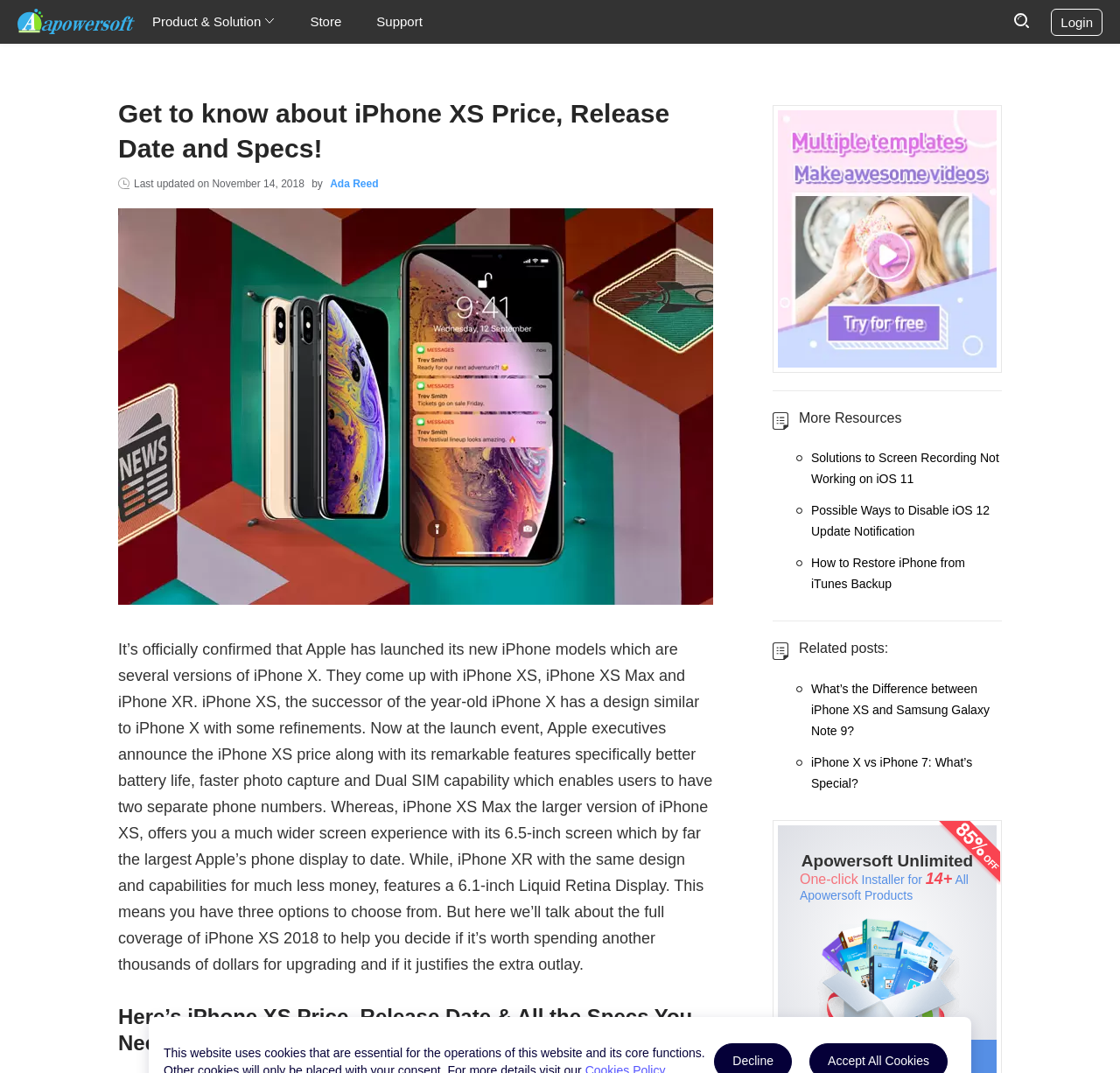Locate the bounding box coordinates of the area to click to fulfill this instruction: "View the related post about iPhone X vs iPhone 7". The bounding box should be presented as four float numbers between 0 and 1, in the order [left, top, right, bottom].

[0.724, 0.7, 0.895, 0.74]